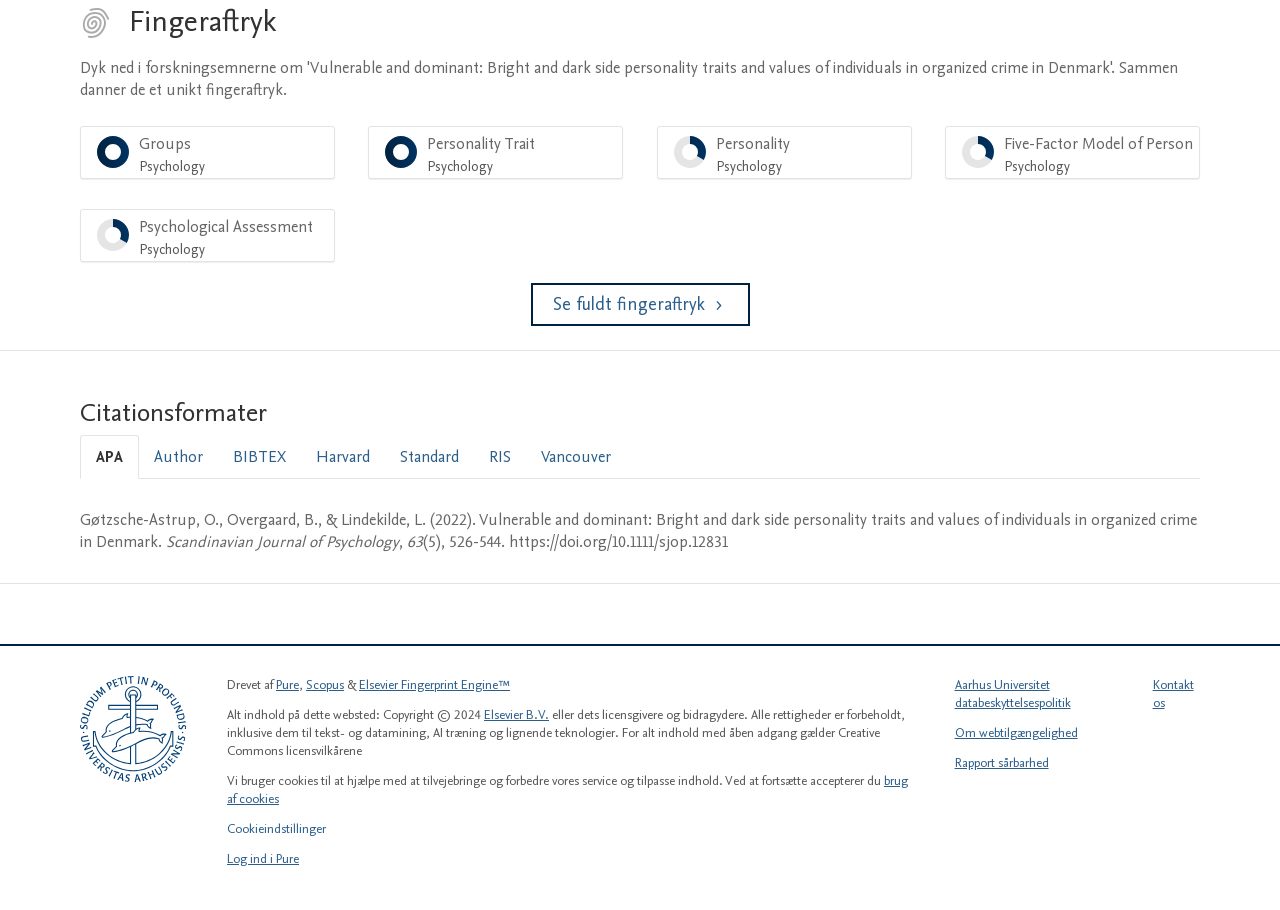Analyze the image and answer the question with as much detail as possible: 
What is the volume number of the journal?

I found the answer by looking at the citation format section, specifically the APA tab, where the volume number is listed as '63'.